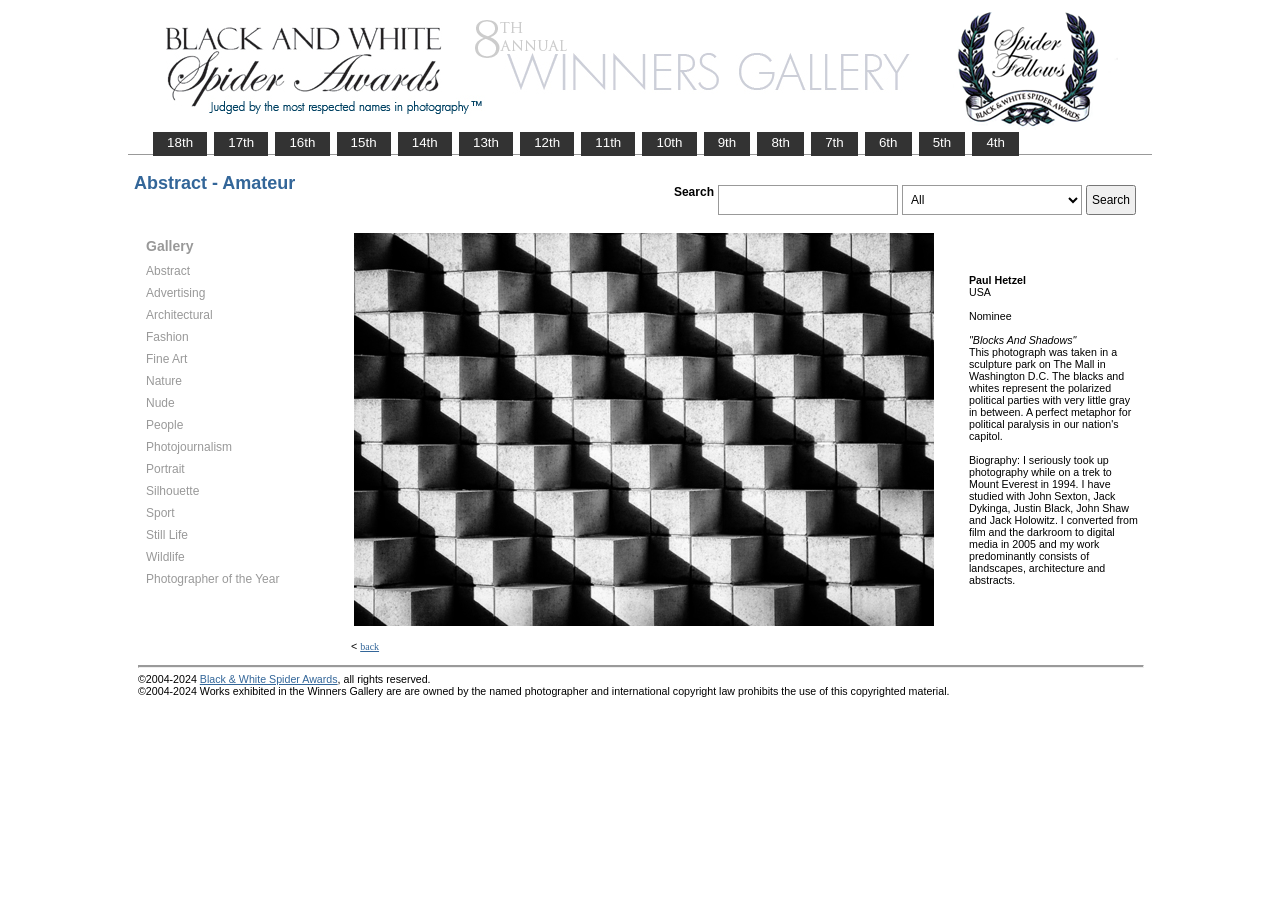Please mark the bounding box coordinates of the area that should be clicked to carry out the instruction: "search for something".

[0.561, 0.201, 0.702, 0.233]